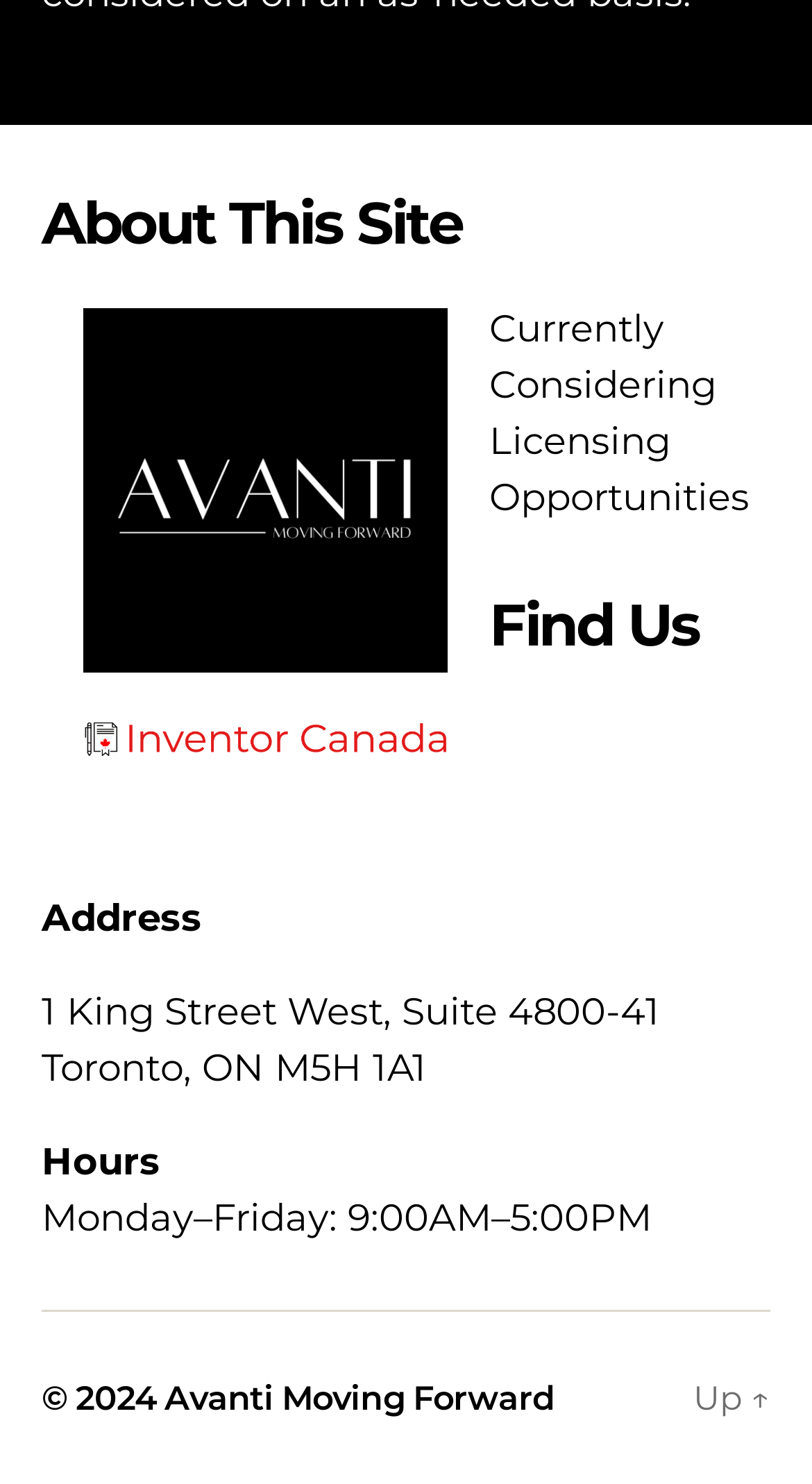What is the address of the office?
Based on the screenshot, provide your answer in one word or phrase.

1 King Street West, Suite 4800-41